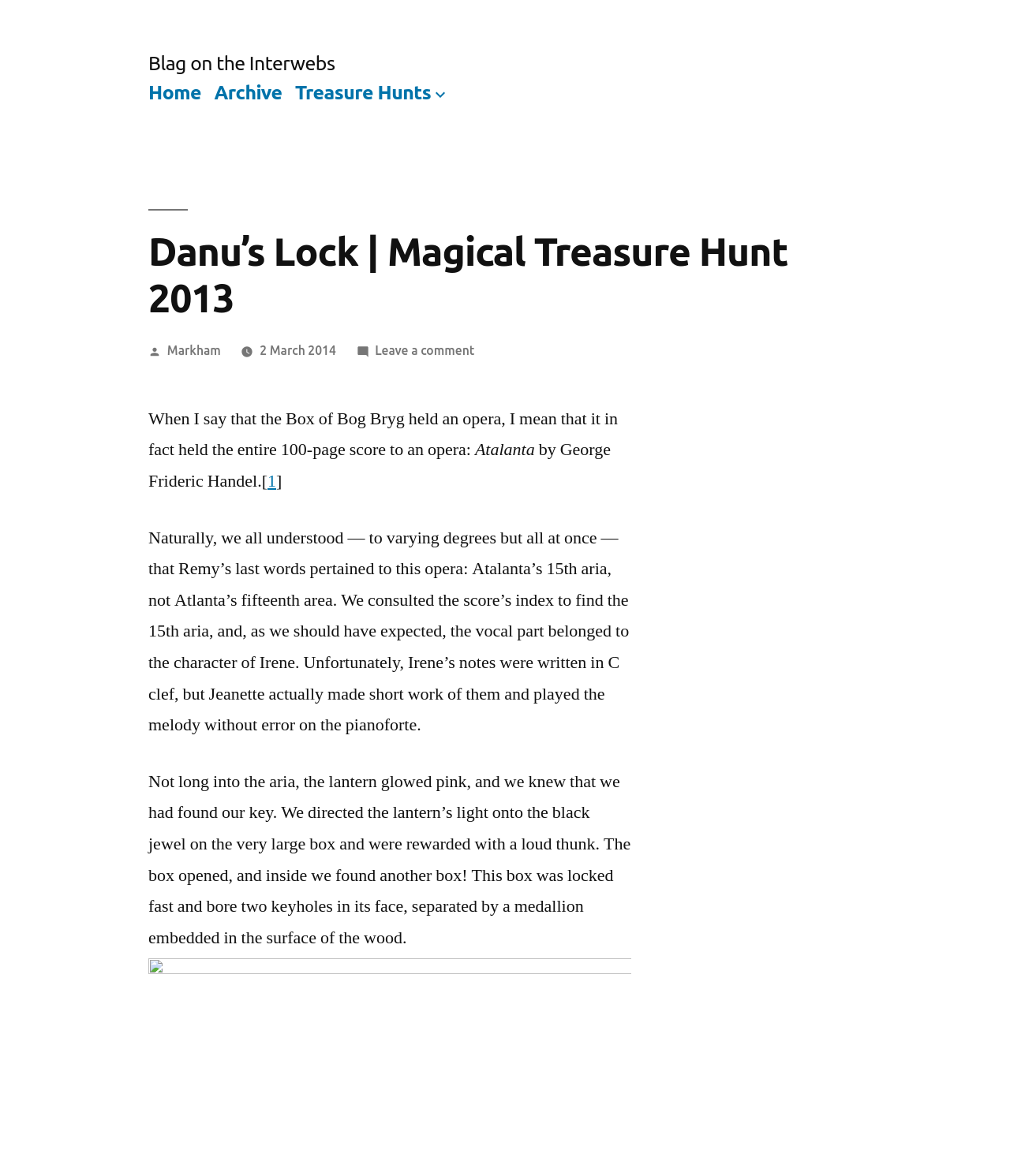Please specify the bounding box coordinates in the format (top-left x, top-left y, bottom-right x, bottom-right y), with all values as floating point numbers between 0 and 1. Identify the bounding box of the UI element described by: Treasure Hunts

[0.292, 0.069, 0.427, 0.088]